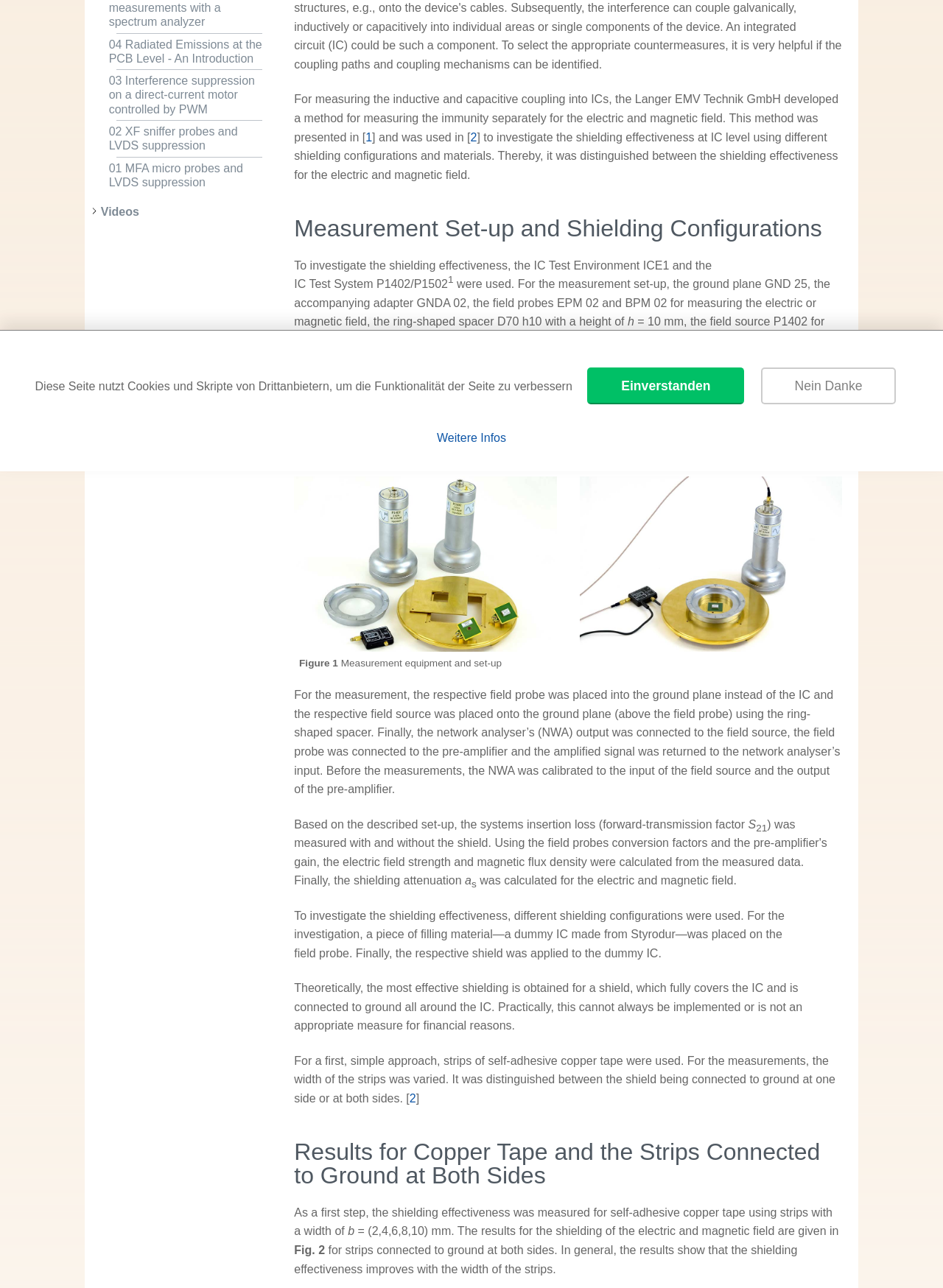Using the provided element description "Weitere Infos", determine the bounding box coordinates of the UI element.

[0.463, 0.333, 0.537, 0.348]